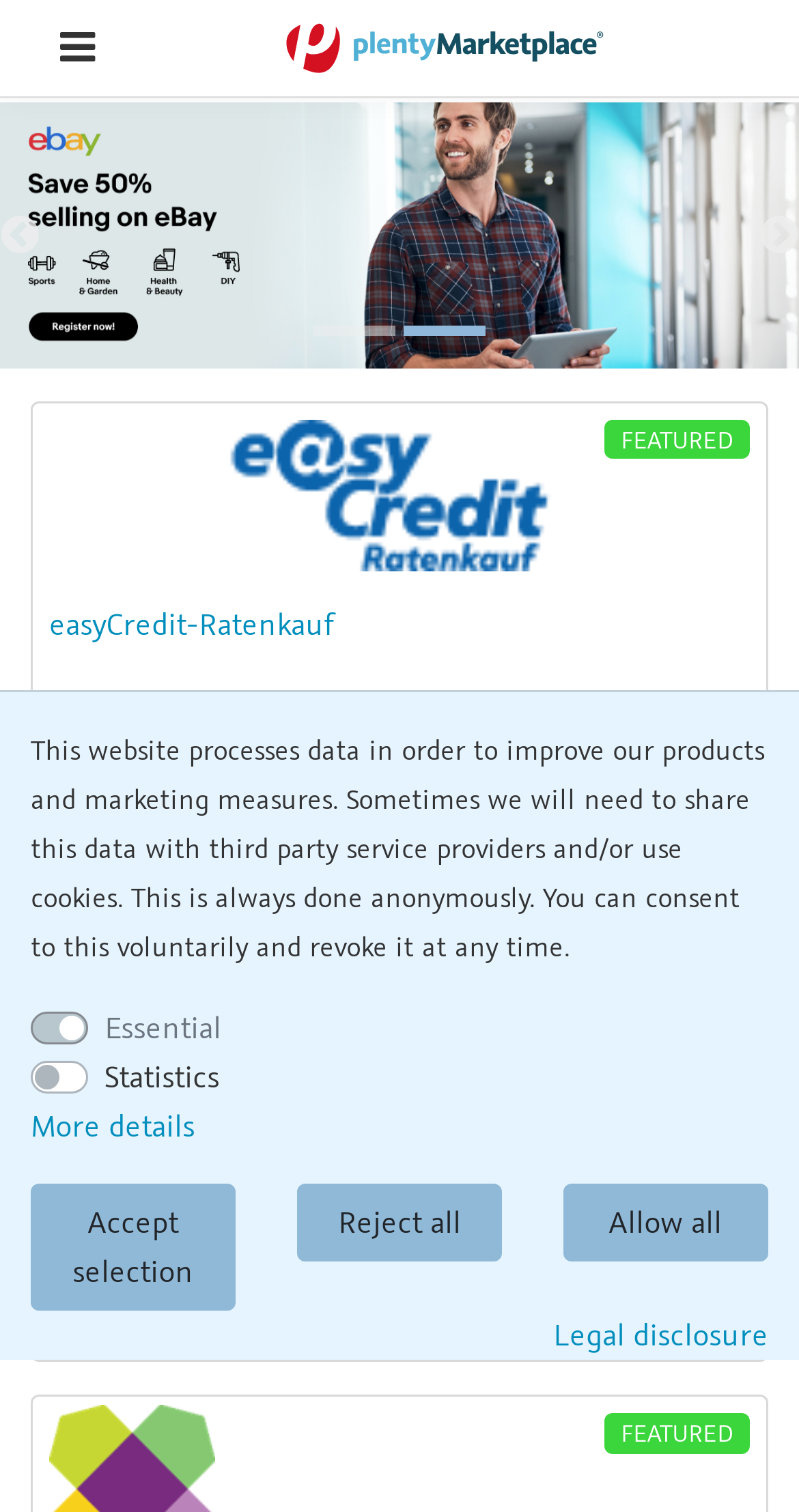Could you indicate the bounding box coordinates of the region to click in order to complete this instruction: "Click the plentyMarketplace Logo".

[0.356, 0.007, 0.756, 0.056]